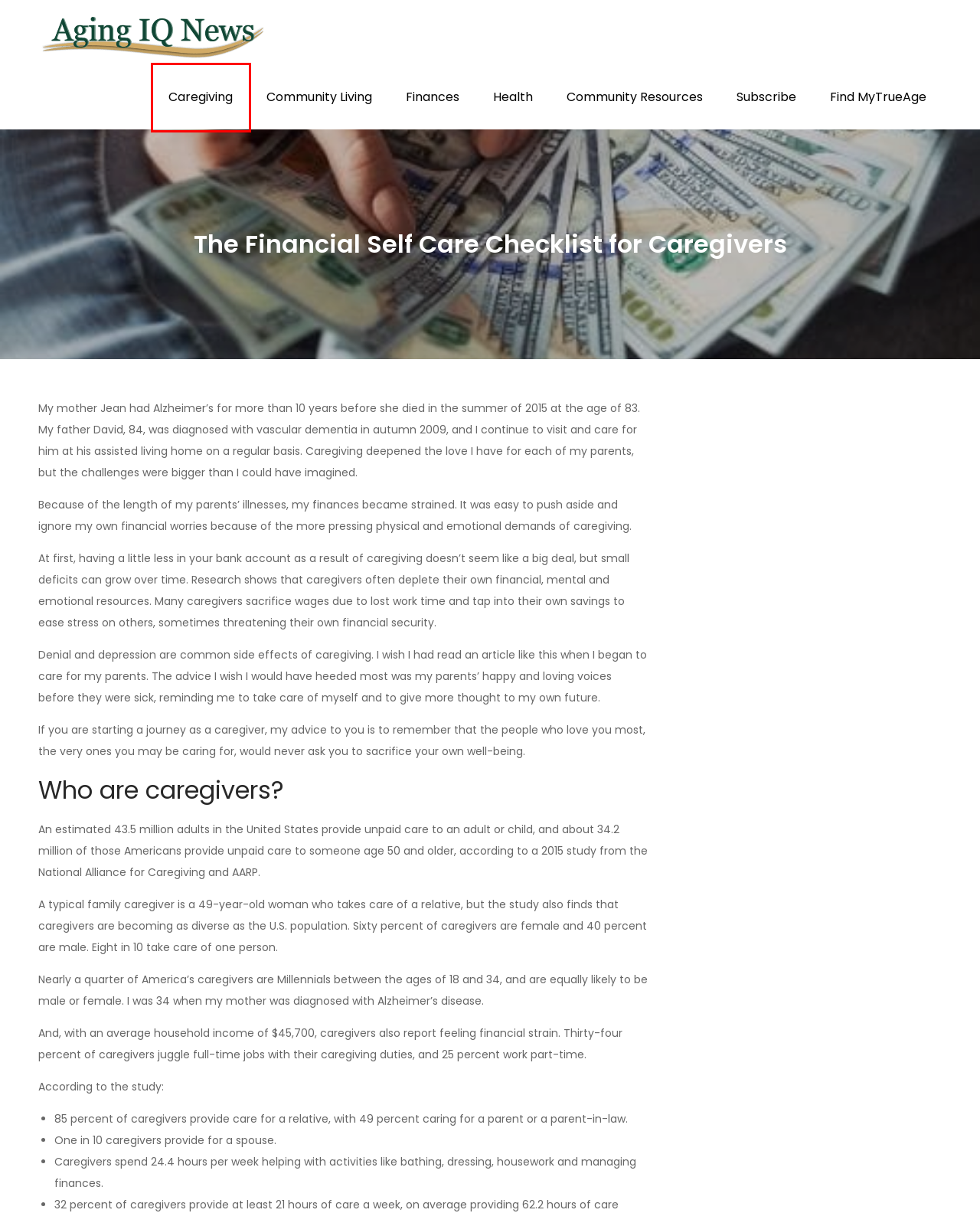With the provided screenshot showing a webpage and a red bounding box, determine which webpage description best fits the new page that appears after clicking the element inside the red box. Here are the options:
A. The Latest in Caregiving & Senior News | Aging I.Q. News
B. Aging IQ - Prepare Your Future
C. Subscribe - Aging I.Q. News
D. The Latest Senior Finances News & Tips | Aging I.Q. News
E. The Latest in Health News for Seniors | Aging I.Q. News
F. The Latest Senior Community News | Aging I.Q. News
G. State & Federal Resources for Seniors and Loved Ones | Aging I.Q. News
H. Aging IQ News | Uplifting & Educational News for Seniors

A